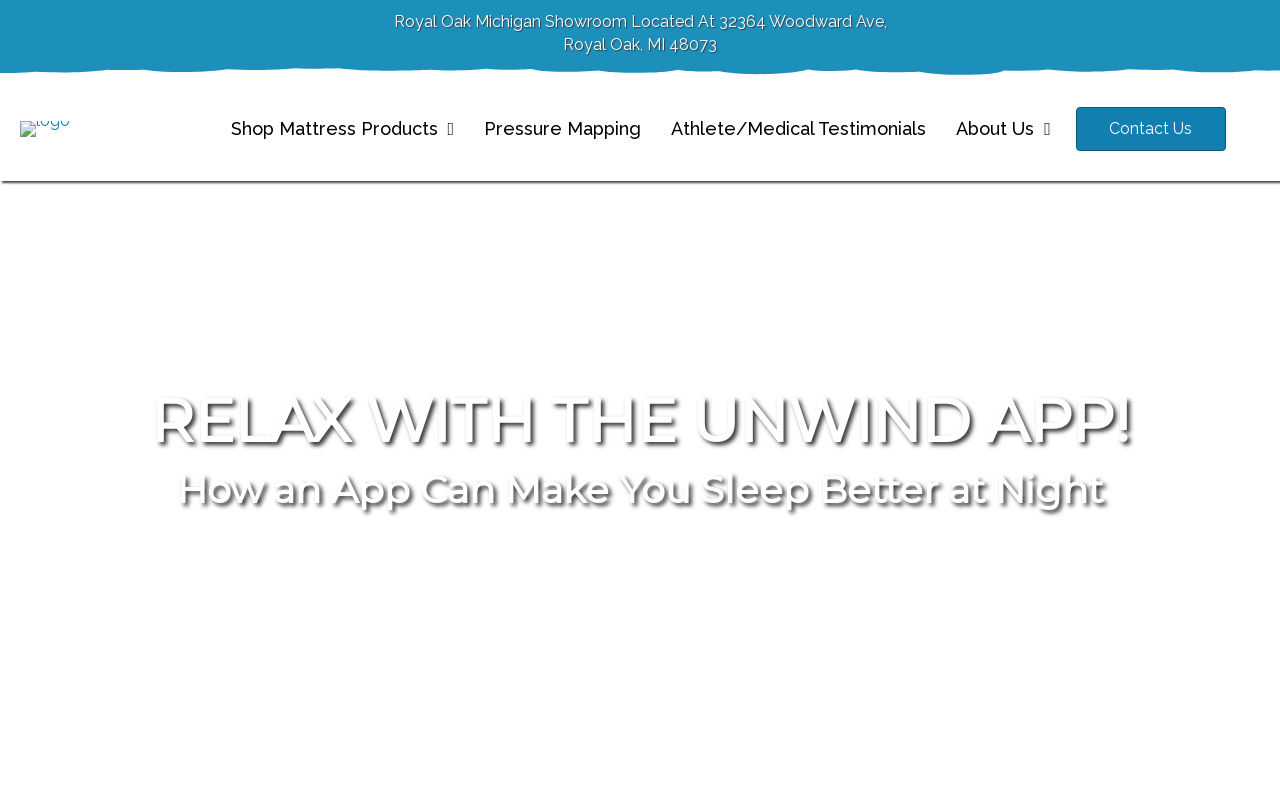What type of products can be shopped on this website?
Examine the screenshot and reply with a single word or phrase.

Mattress Products